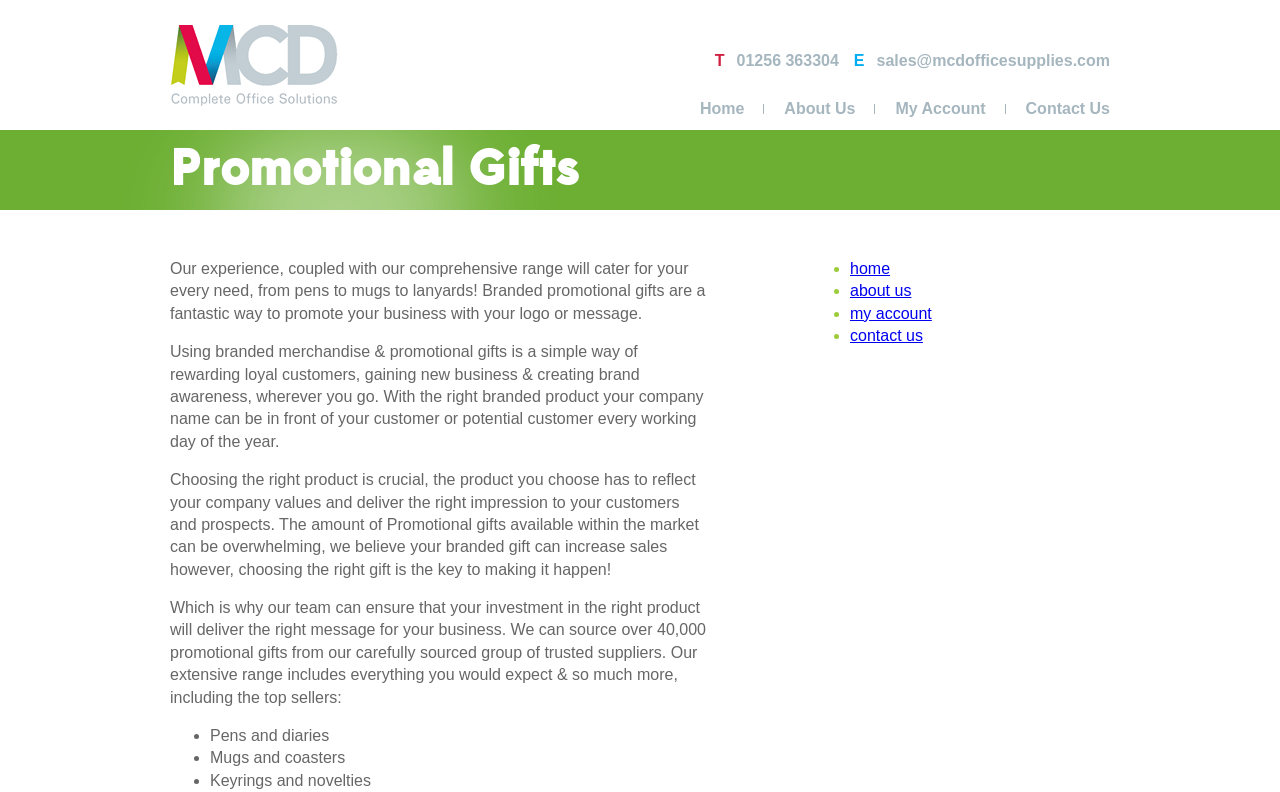Please identify the bounding box coordinates of the area that needs to be clicked to follow this instruction: "Go to the home page".

[0.531, 0.126, 0.597, 0.16]